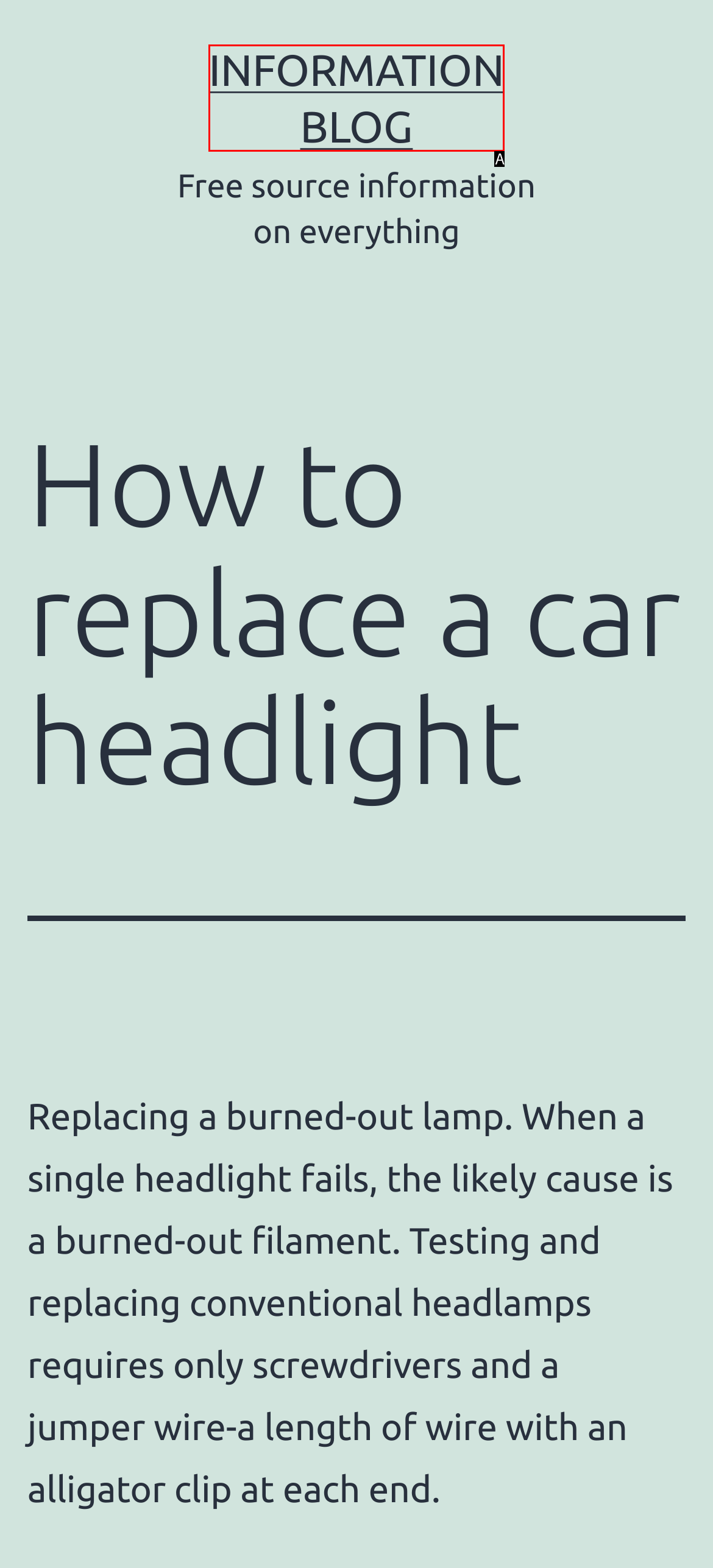Identify the option that best fits this description: Information Blog
Answer with the appropriate letter directly.

A